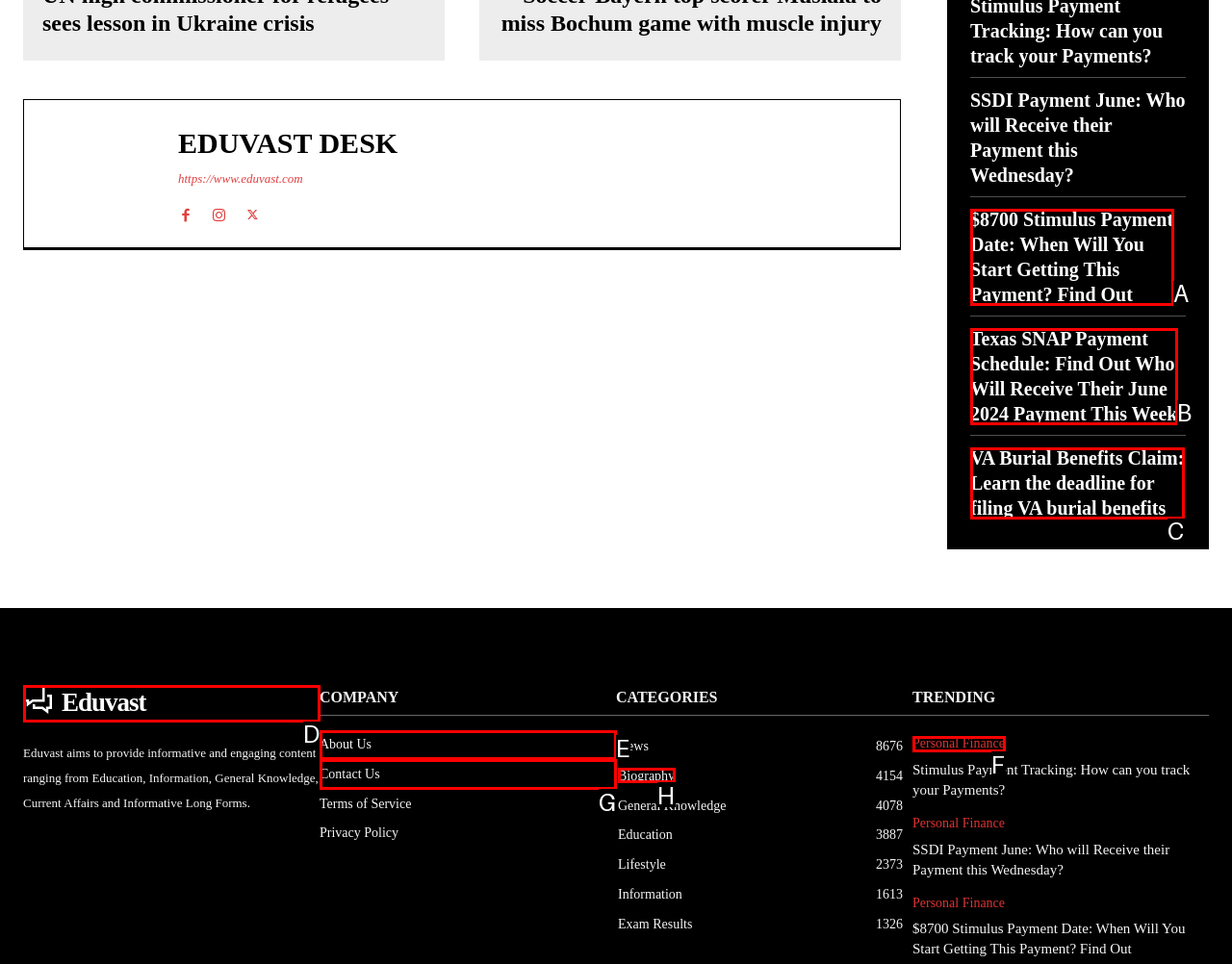Choose the option that best matches the description: Biography4154
Indicate the letter of the matching option directly.

H